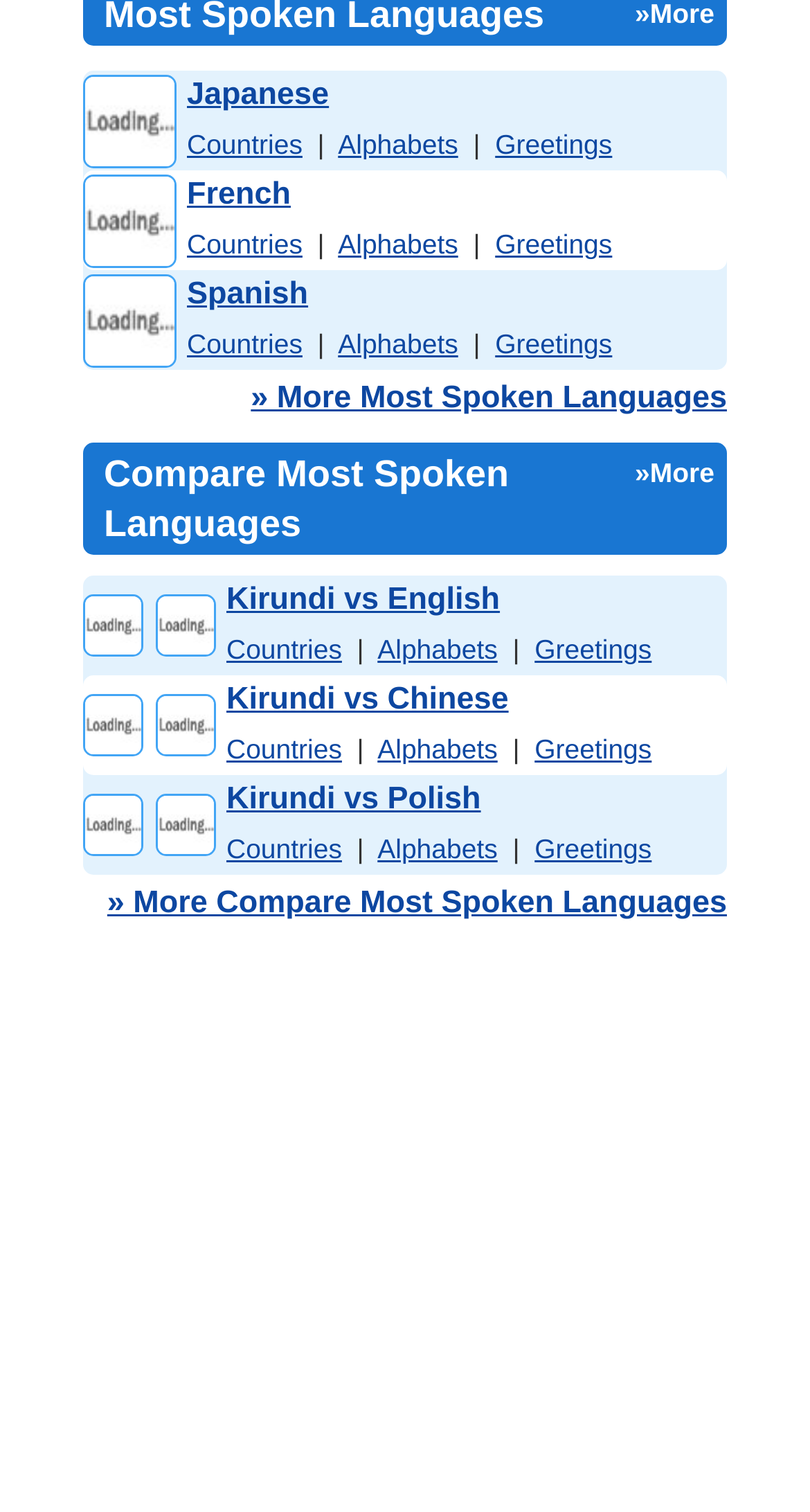What is the link text for more languages?
Using the details shown in the screenshot, provide a comprehensive answer to the question.

I looked at the link at the top of the page, and its text is '» More Most Spoken Languages'.